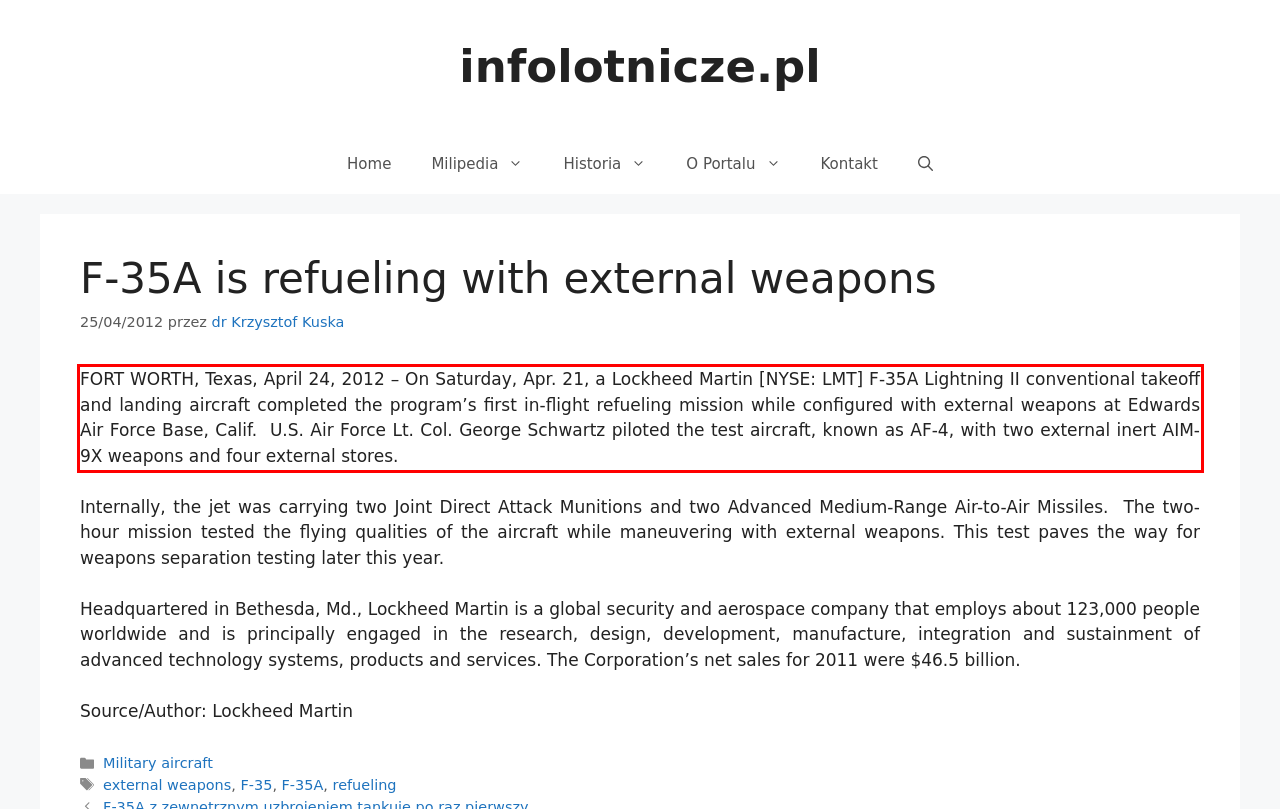Using the provided webpage screenshot, recognize the text content in the area marked by the red bounding box.

FORT WORTH, Texas, April 24, 2012 – On Saturday, Apr. 21, a Lockheed Martin [NYSE: LMT] F-35A Lightning II conventional takeoff and landing aircraft completed the program’s first in-flight refueling mission while configured with external weapons at Edwards Air Force Base, Calif. U.S. Air Force Lt. Col. George Schwartz piloted the test aircraft, known as AF-4, with two external inert AIM-9X weapons and four external stores.